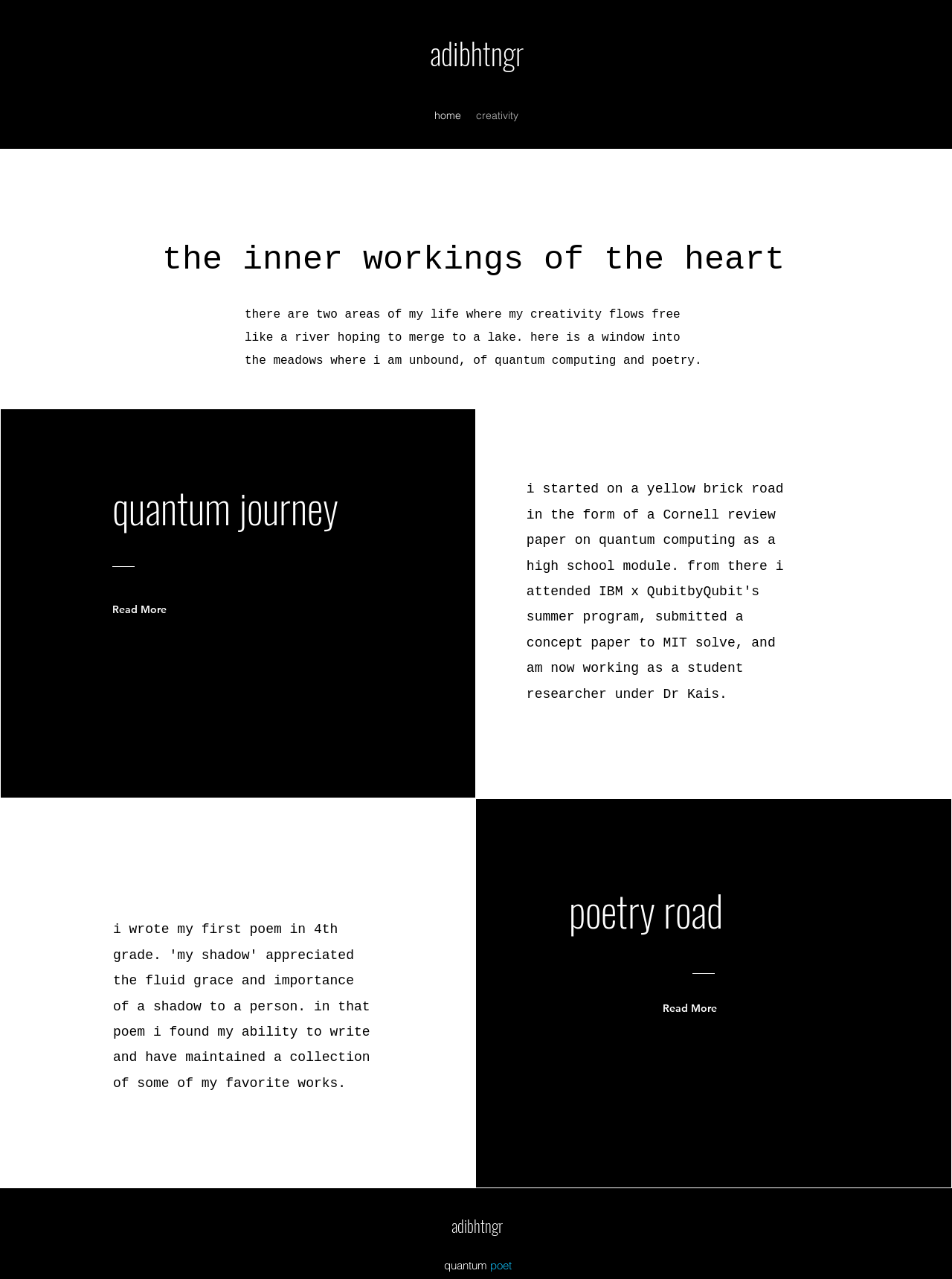What is the purpose of the 'Read More' links?
Answer the question with a single word or phrase by looking at the picture.

to read more about quantum journey and poetry road